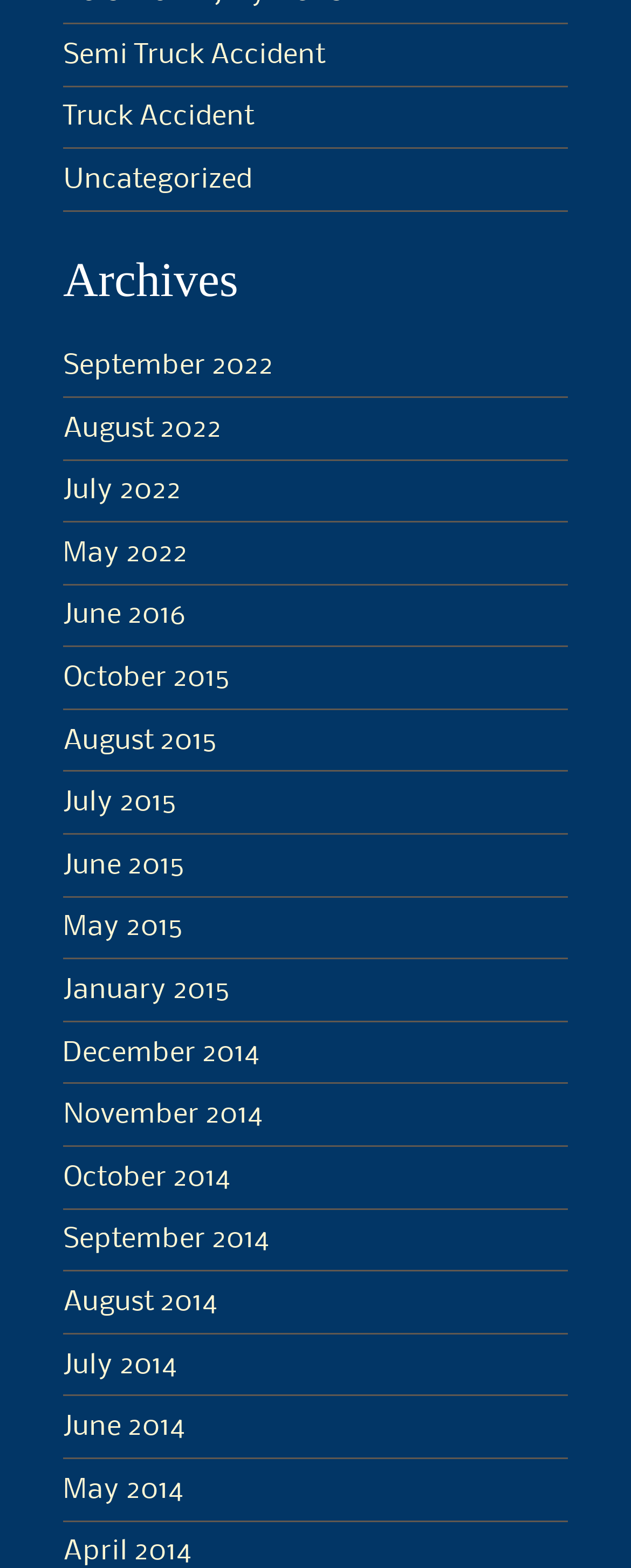Find the bounding box coordinates of the element I should click to carry out the following instruction: "Browse September 2022 archives".

[0.1, 0.225, 0.433, 0.242]